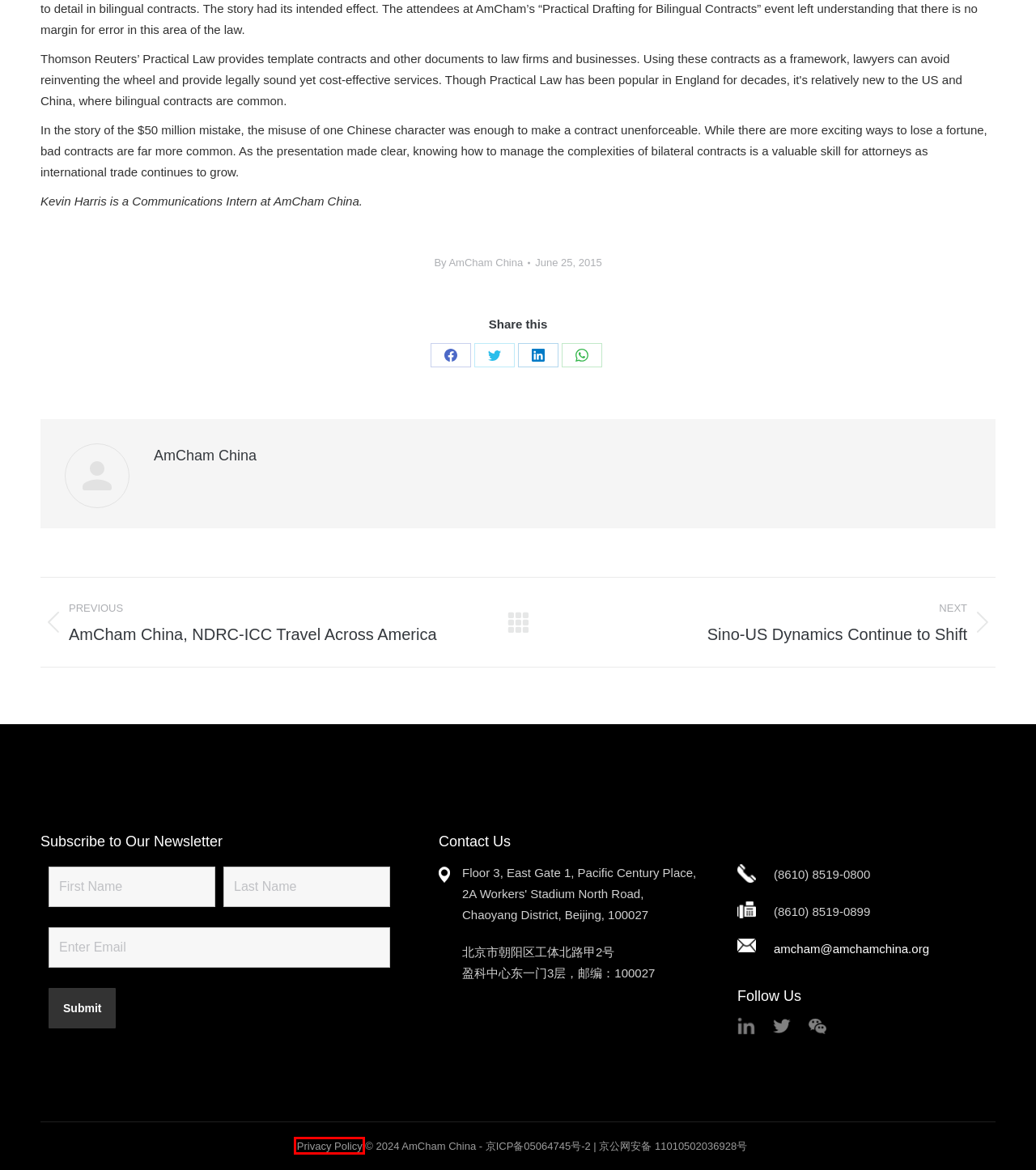Take a look at the provided webpage screenshot featuring a red bounding box around an element. Select the most appropriate webpage description for the page that loads after clicking on the element inside the red bounding box. Here are the candidates:
A. Privacy Policy – AmCham China
B. AmCham China’s Committees – AmCham China
C. News – AmCham China
D. Sino-US Dynamics Continue to Shift – AmCham China
E. Publications – AmCham China
F. Events – AmCham China
G. AmCham China – AmCham China
H. AmCham China, NDRC-ICC Travel Across America – AmCham China

A